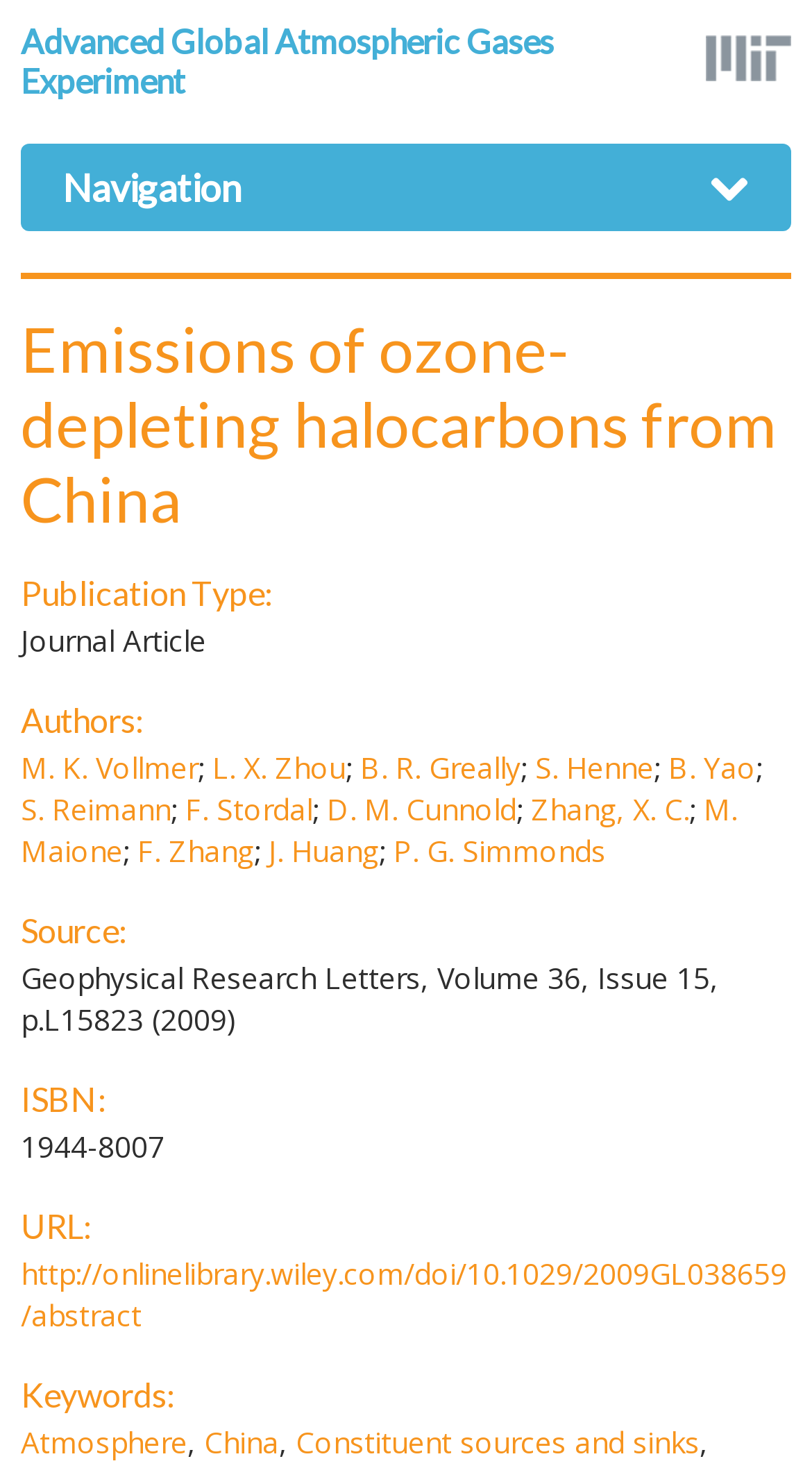Find the bounding box coordinates of the area to click in order to follow the instruction: "Navigate to the Advanced Global Atmospheric Gases Experiment homepage".

[0.026, 0.014, 0.682, 0.068]